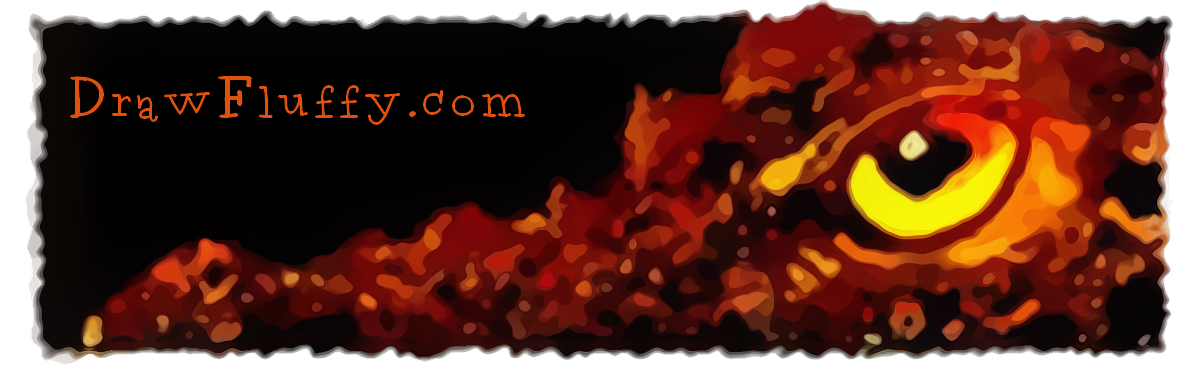Depict the image with a detailed narrative.

This vibrant image features a stylized illustration that showcases the logo for "Draw Fluffy," a creative resource aimed at aspiring artists. The design prominently displays the website's name in a playful orange font set against a dark, textured background. The imagery evokes a sense of artistry and imagination, with elements that suggest whimsical themes, perhaps related to drawing animals or magical creatures. The inclusion of a striking eye, suggestive of a fantastical creature, adds an intriguing focal point, inviting viewers to explore the drawing lessons offered on the site. Overall, the visual is both engaging and reflective of the artistic journey that "Draw Fluffy" seeks to inspire.